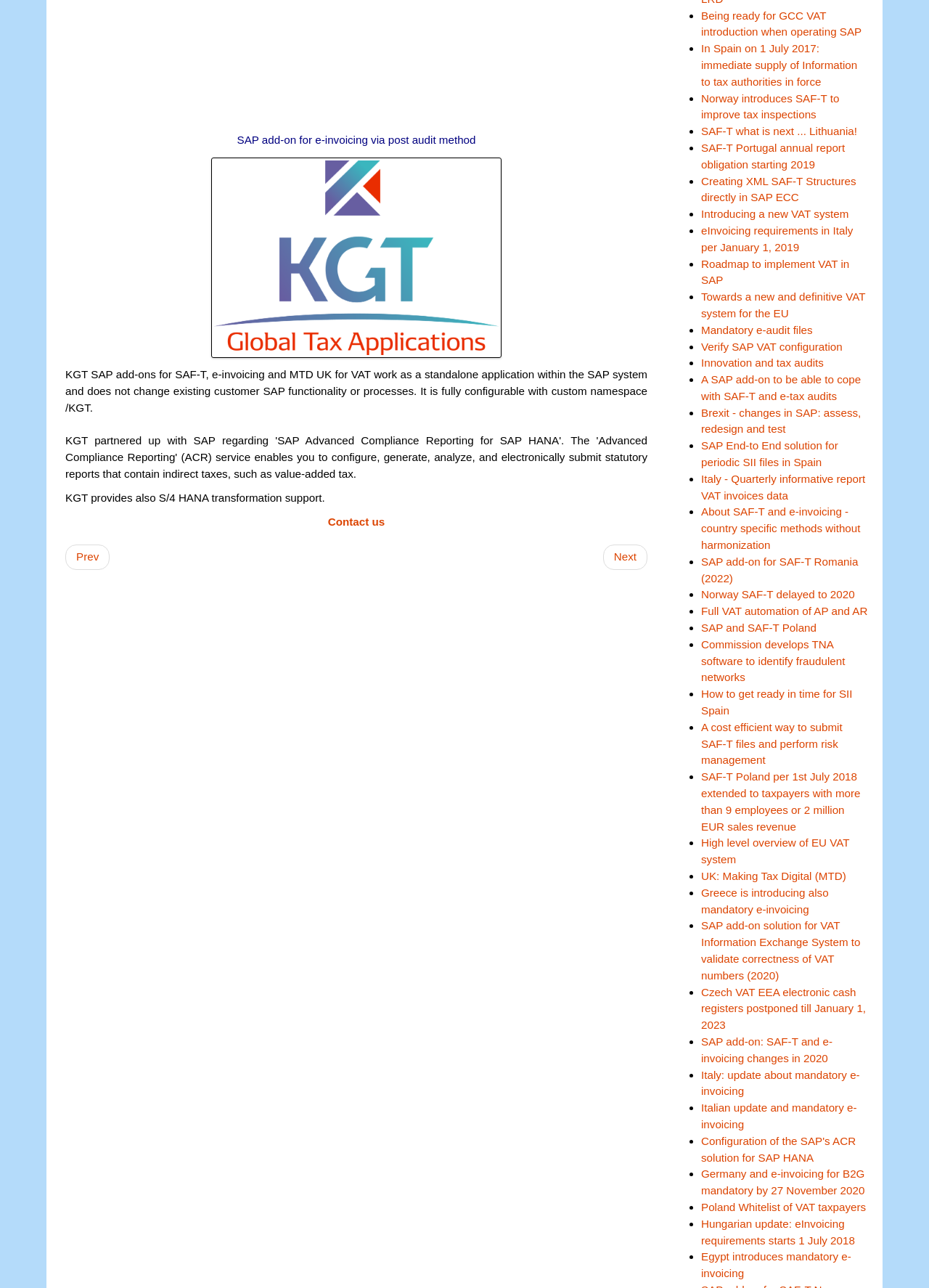Determine the bounding box coordinates of the clickable element to complete this instruction: "Read about 'Norway introduces SAF-T to improve tax inspections'". Provide the coordinates in the format of four float numbers between 0 and 1, [left, top, right, bottom].

[0.755, 0.071, 0.904, 0.094]